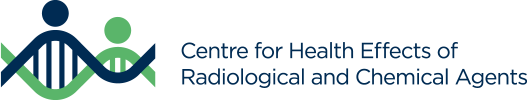Give a detailed explanation of what is happening in the image.

The image showcases the logo of the Centre for Health Effects of Radiological and Chemical Agents. The logo features a stylized graphic representation of individuals, symbolizing community and health, with vibrant colors that convey a sense of vitality and engagement. The text accompanying the logo clearly identifies the organization’s name, reflecting its focus on research and advocacy pertaining to health implications stemming from radiological and chemical exposure. This emblem serves as a visual identity for the center, emphasizing its commitment to public health and active aging initiatives.